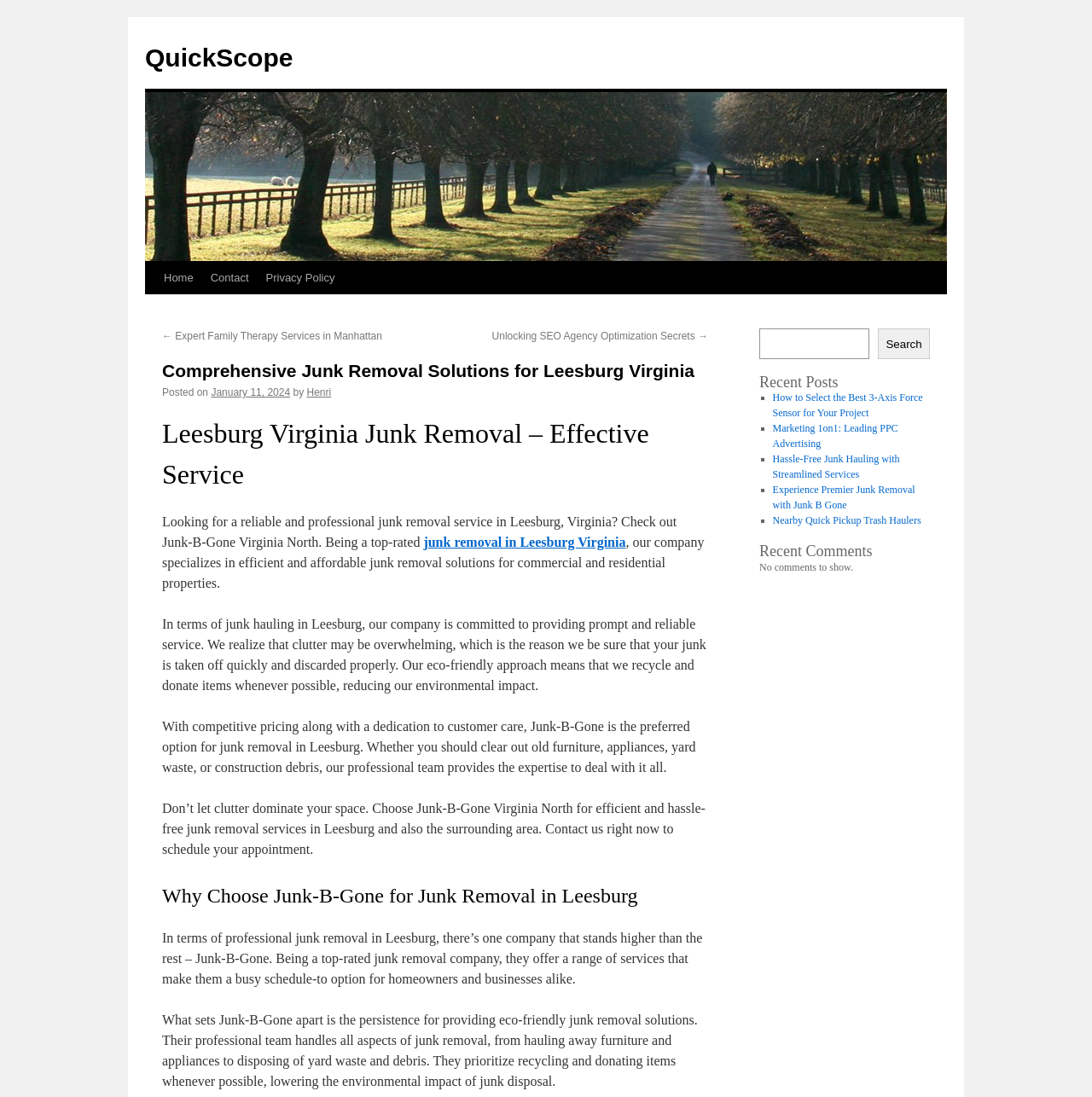What is the tone of the webpage?
Give a detailed explanation using the information visible in the image.

I inferred this by reading the text on the webpage, which is written in a formal and informative tone, indicating that the tone of the webpage is professional. The use of sentences such as 'Our eco-friendly approach means that we recycle and donate items whenever possible, reducing our environmental impact.' also suggests a professional tone.